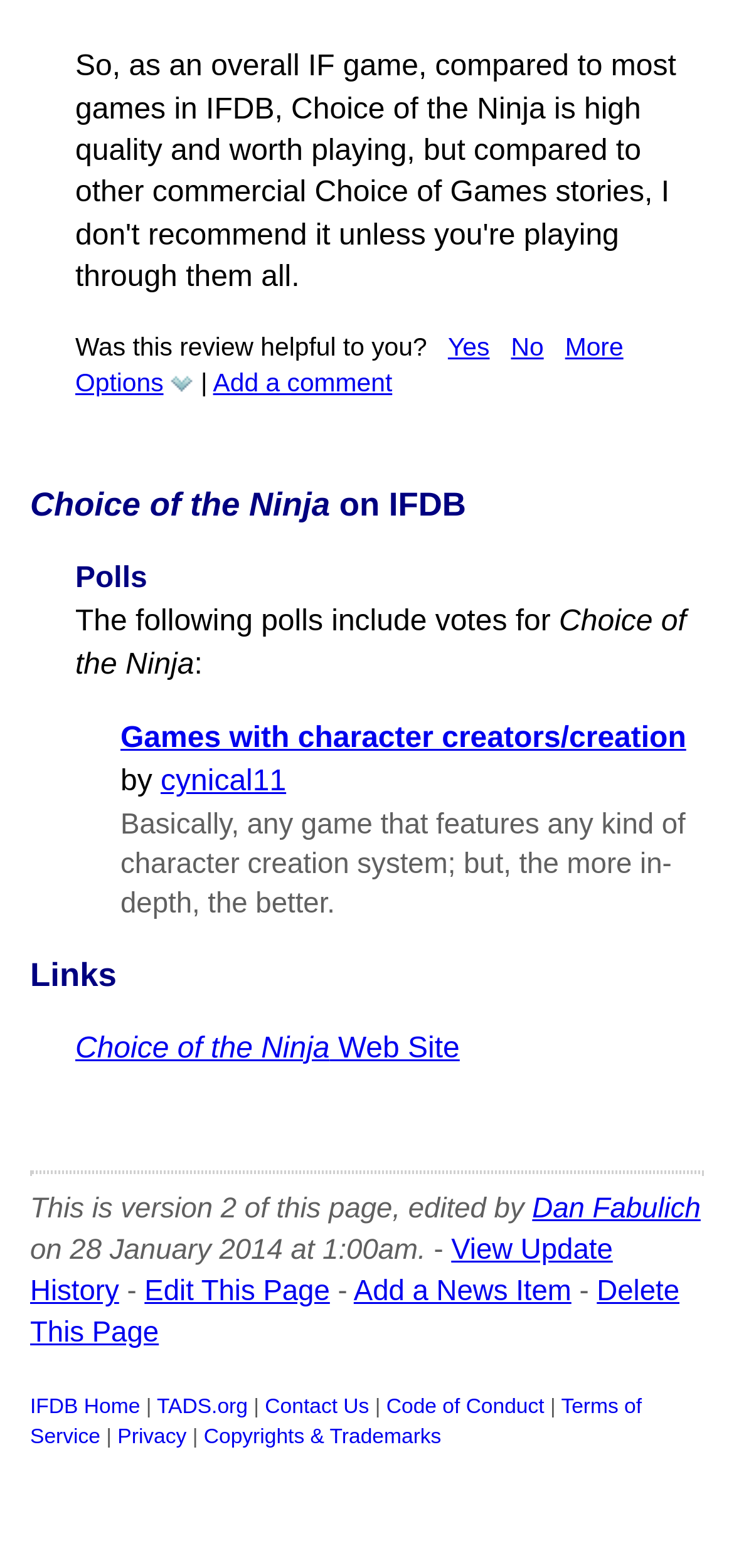Please specify the bounding box coordinates of the clickable section necessary to execute the following command: "Go to the IFDB home page".

[0.041, 0.89, 0.191, 0.904]